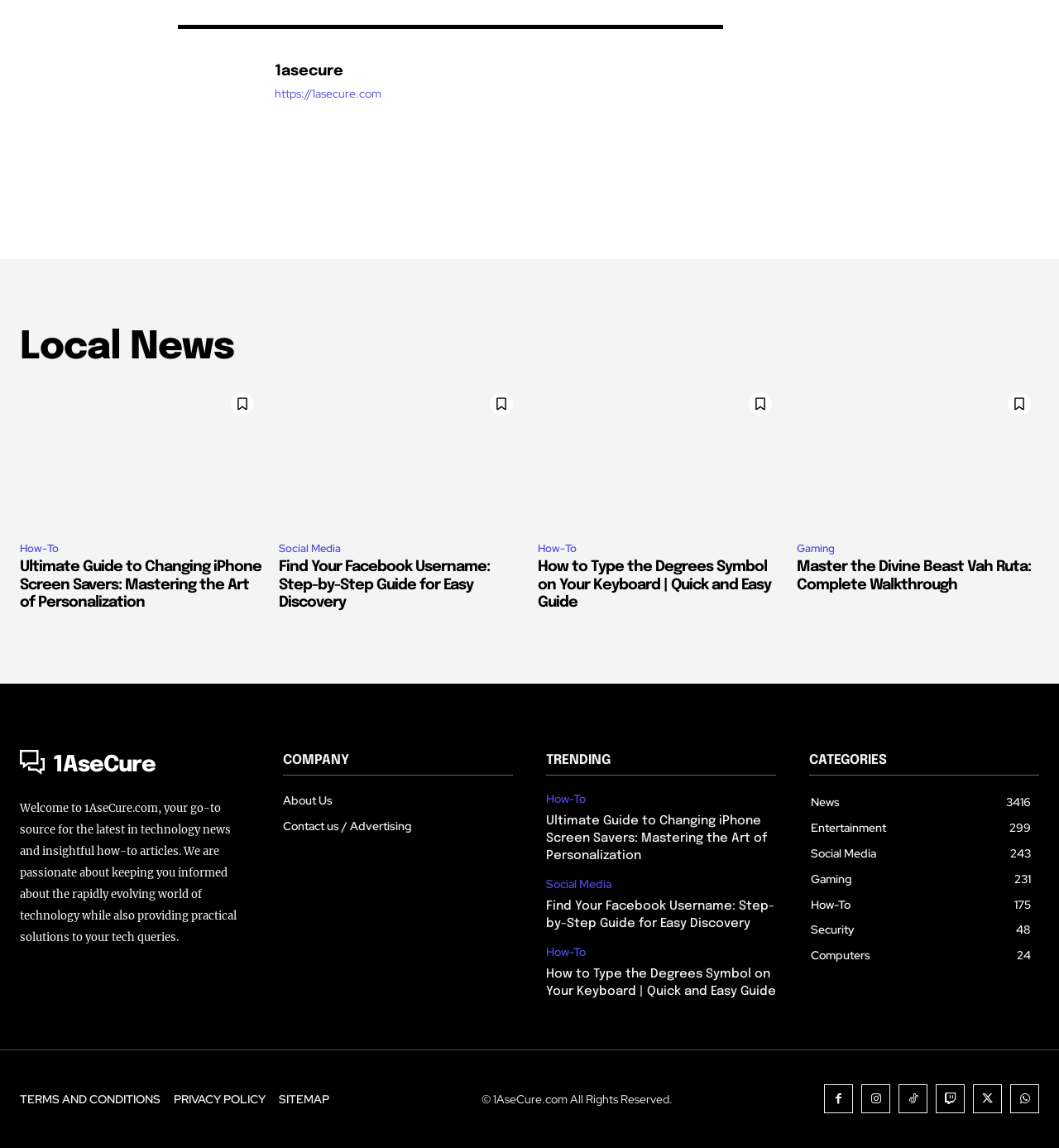Specify the bounding box coordinates of the element's area that should be clicked to execute the given instruction: "Explore the 'Gaming' category". The coordinates should be four float numbers between 0 and 1, i.e., [left, top, right, bottom].

[0.766, 0.759, 0.804, 0.772]